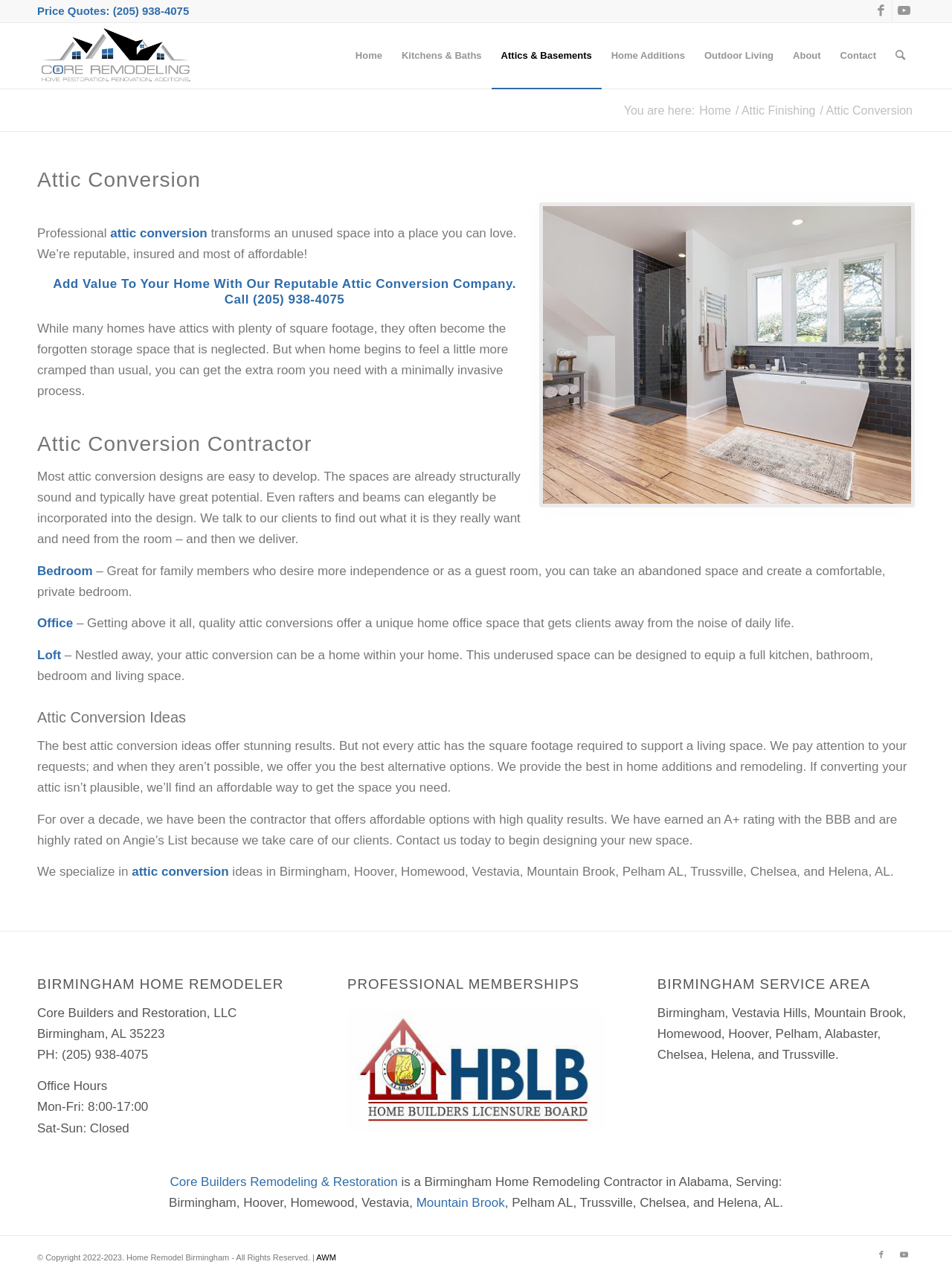What is the rating of the company with the Better Business Bureau?
Answer the question with a detailed explanation, including all necessary information.

I found the rating by reading the text on the webpage, which mentions that the company has an A+ rating with the Better Business Bureau.